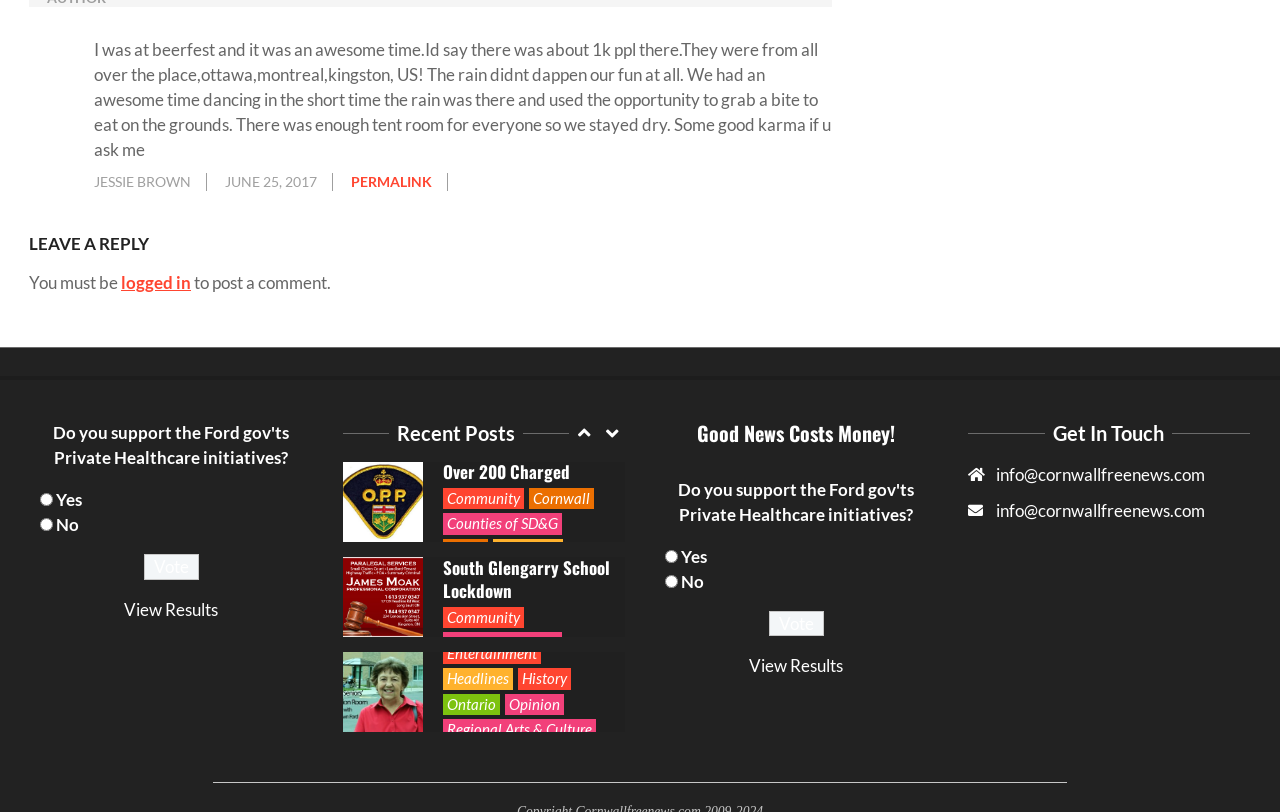What is the title of the first article?
Look at the image and answer the question with a single word or phrase.

SD&G OPP POLICE BLOTTER for APRIL 10th 2024